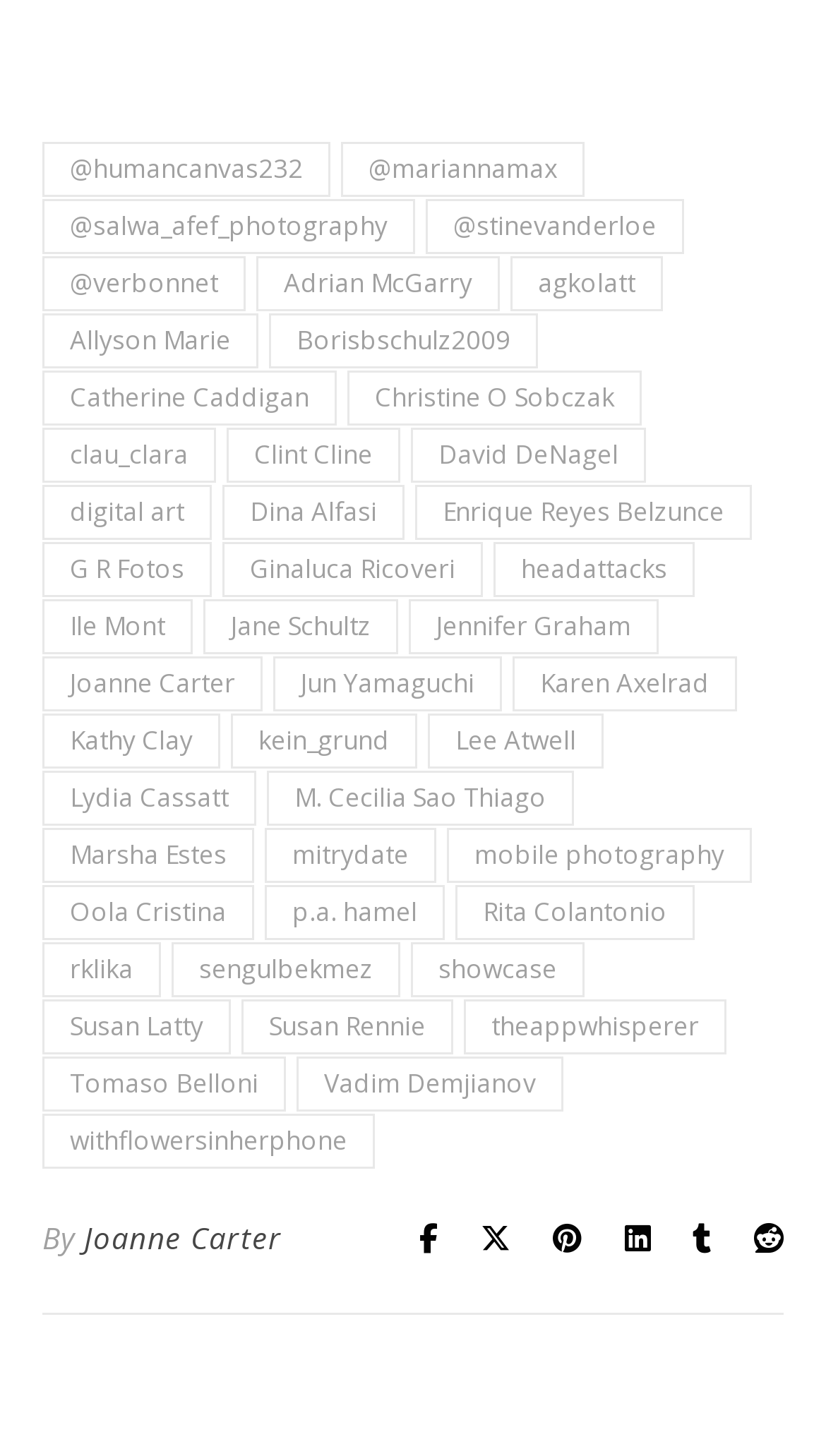How many links are in the footer?
Provide a fully detailed and comprehensive answer to the question.

I counted the number of link elements in the footer section of the webpage, which is 56.